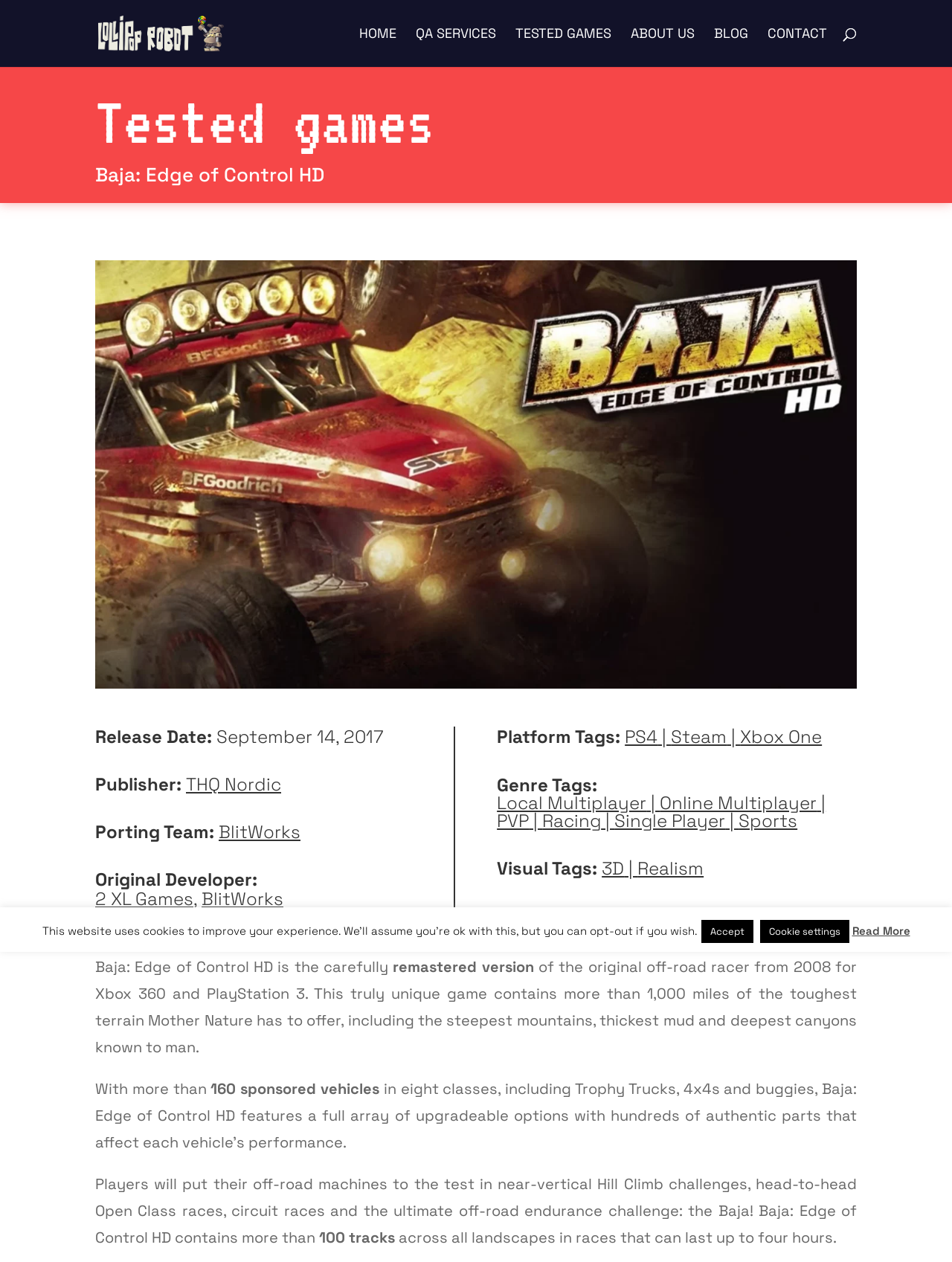Please answer the following question using a single word or phrase: 
What is the name of the game?

Baja: Edge of Control HD